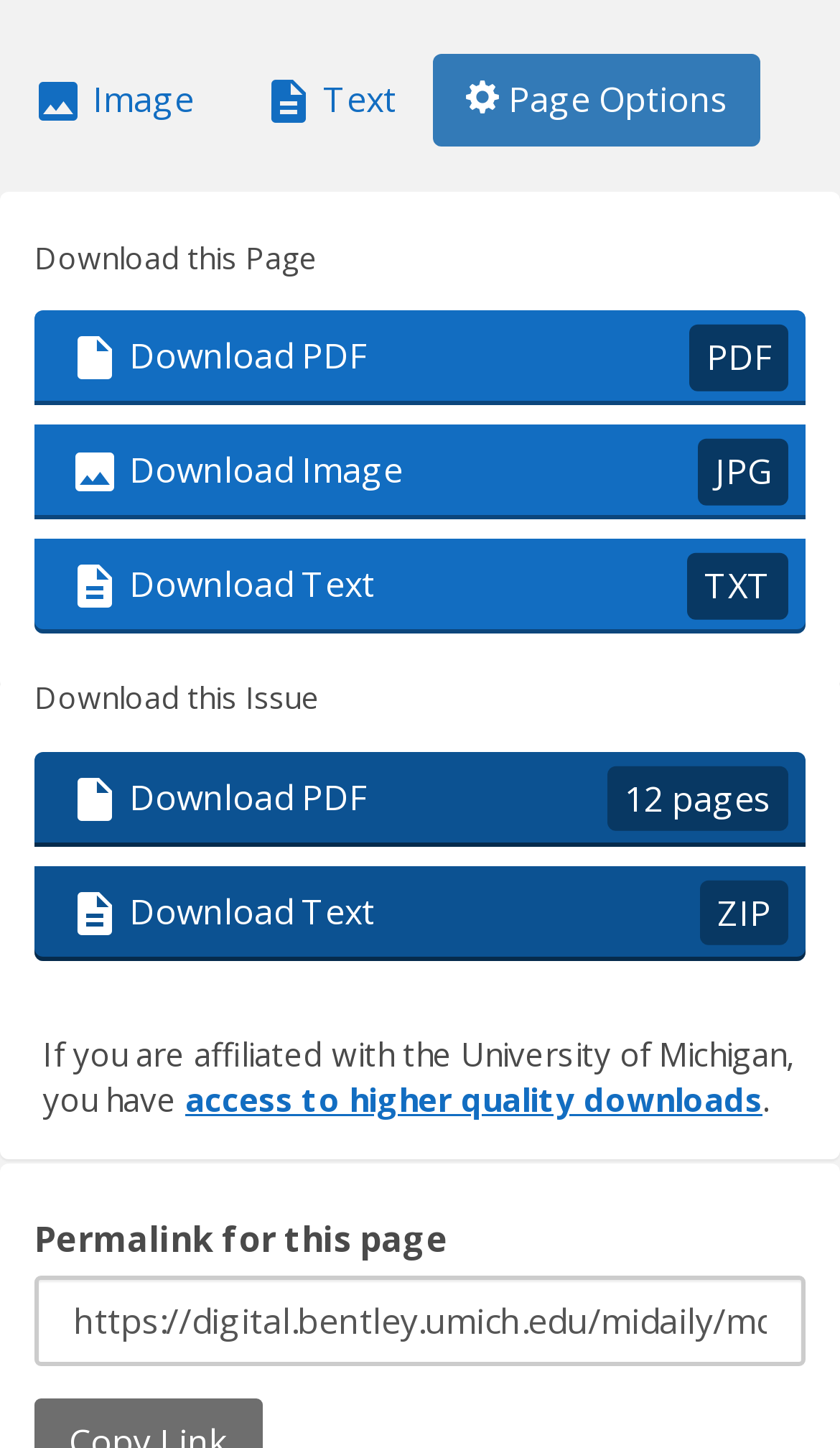Please determine the bounding box coordinates of the element to click in order to execute the following instruction: "Access higher quality downloads". The coordinates should be four float numbers between 0 and 1, specified as [left, top, right, bottom].

[0.221, 0.744, 0.908, 0.774]